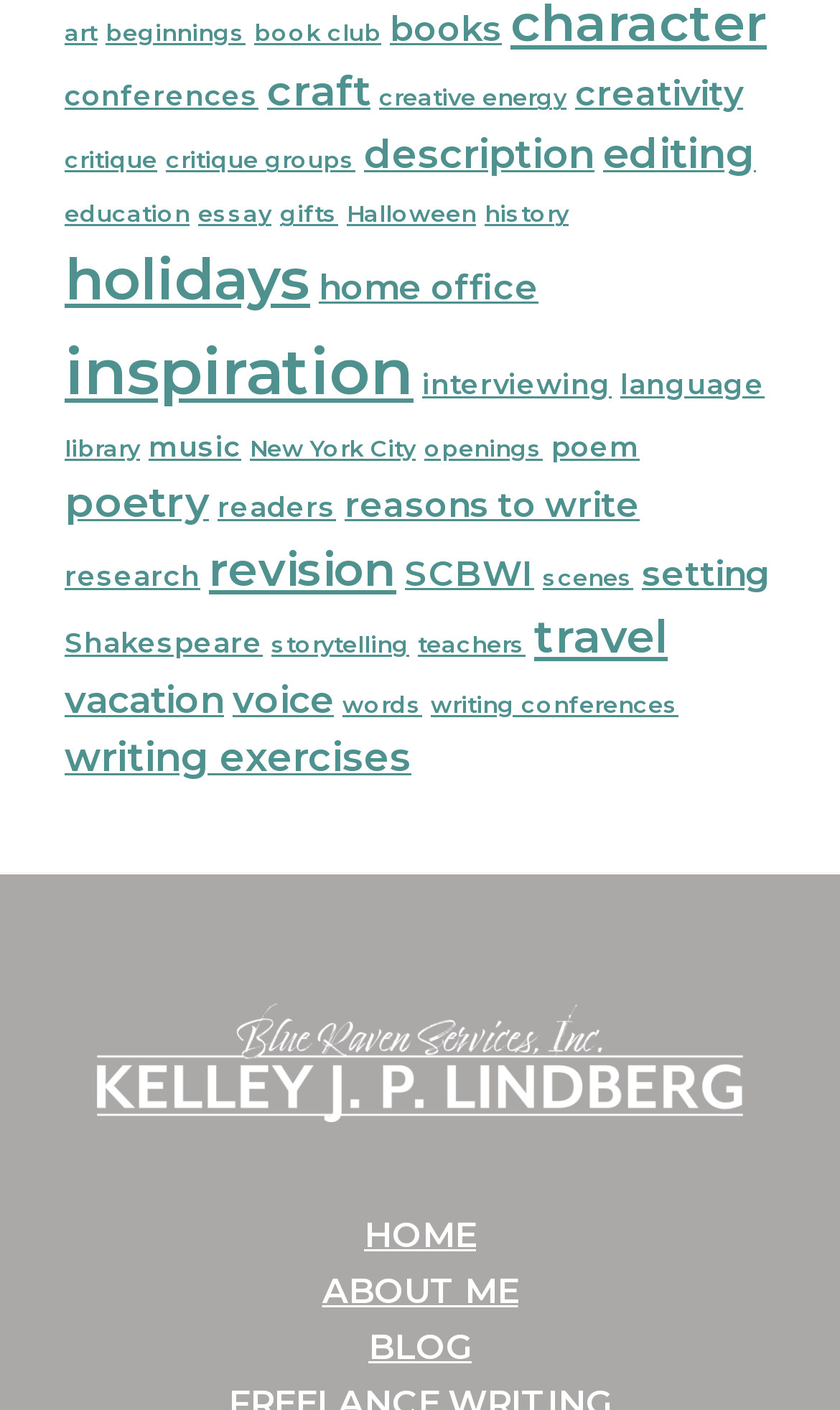Show the bounding box coordinates for the HTML element described as: "creativity".

[0.685, 0.051, 0.885, 0.082]